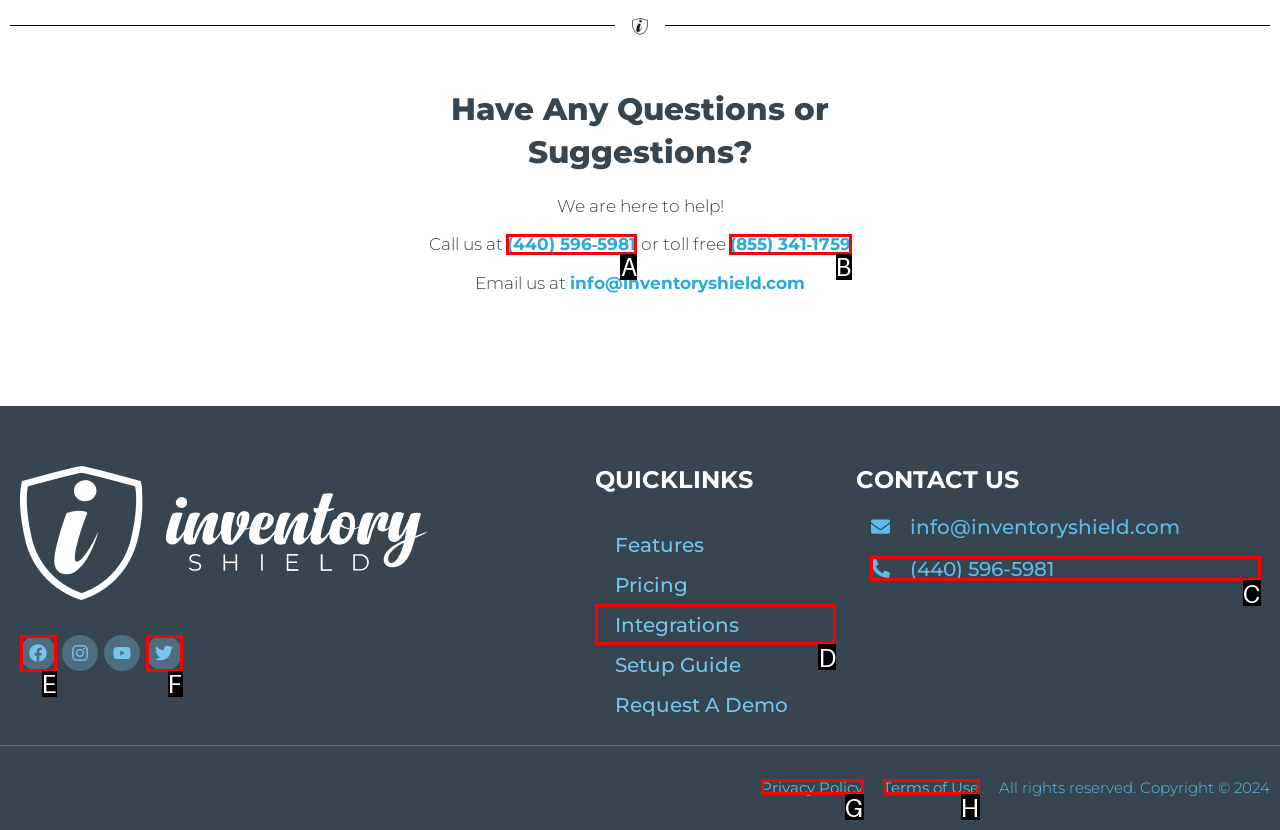Identify the HTML element that corresponds to the following description: (855) 341‑1759. Provide the letter of the correct option from the presented choices.

B